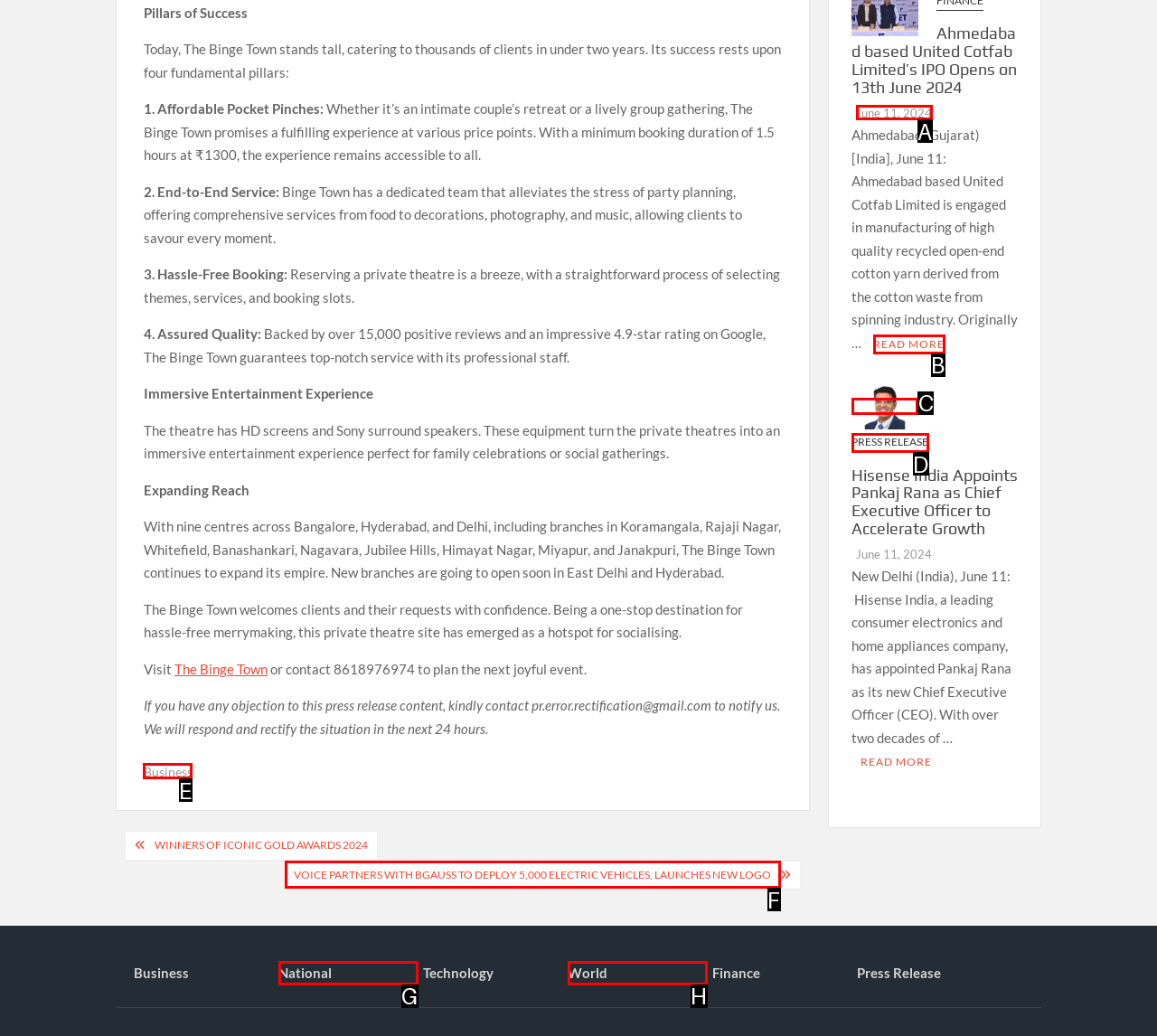Which lettered option should I select to achieve the task: Navigate to the business section according to the highlighted elements in the screenshot?

E